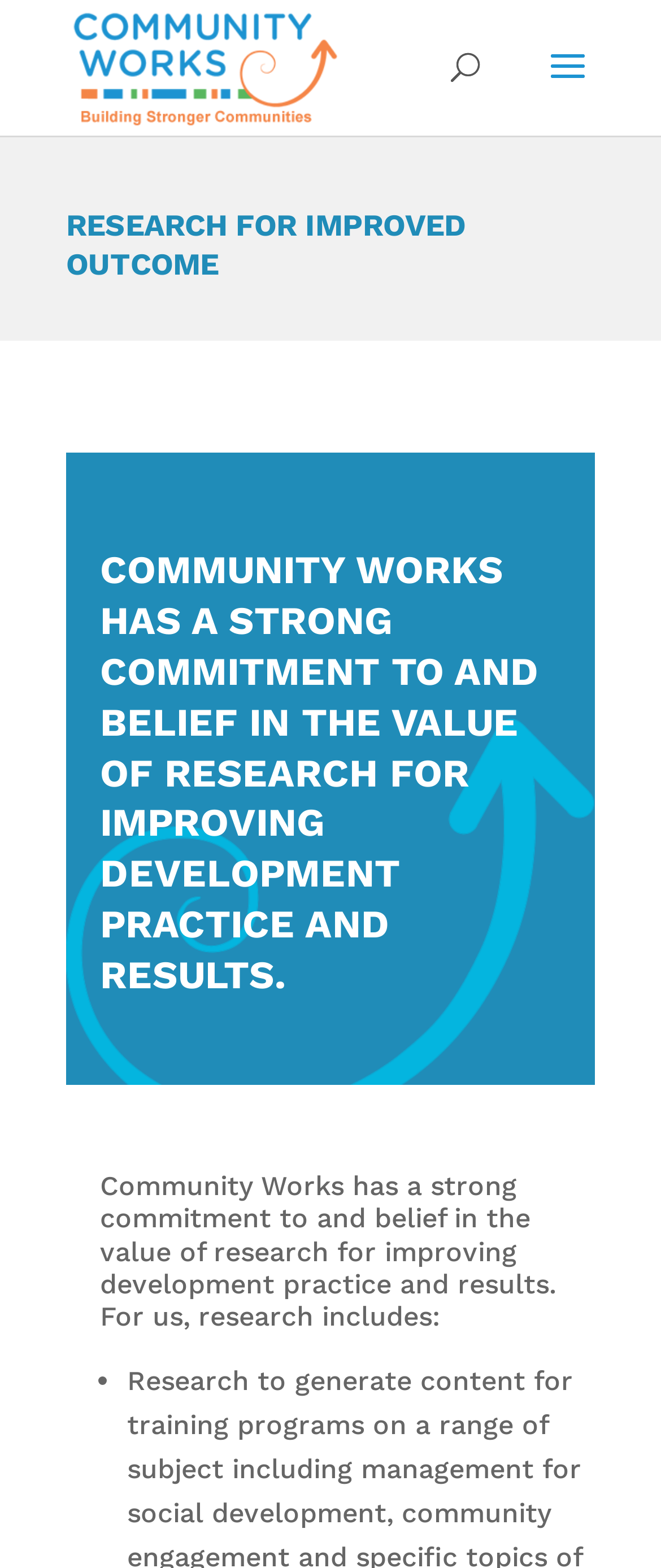Provide your answer to the question using just one word or phrase: How many points are mentioned about research?

At least one